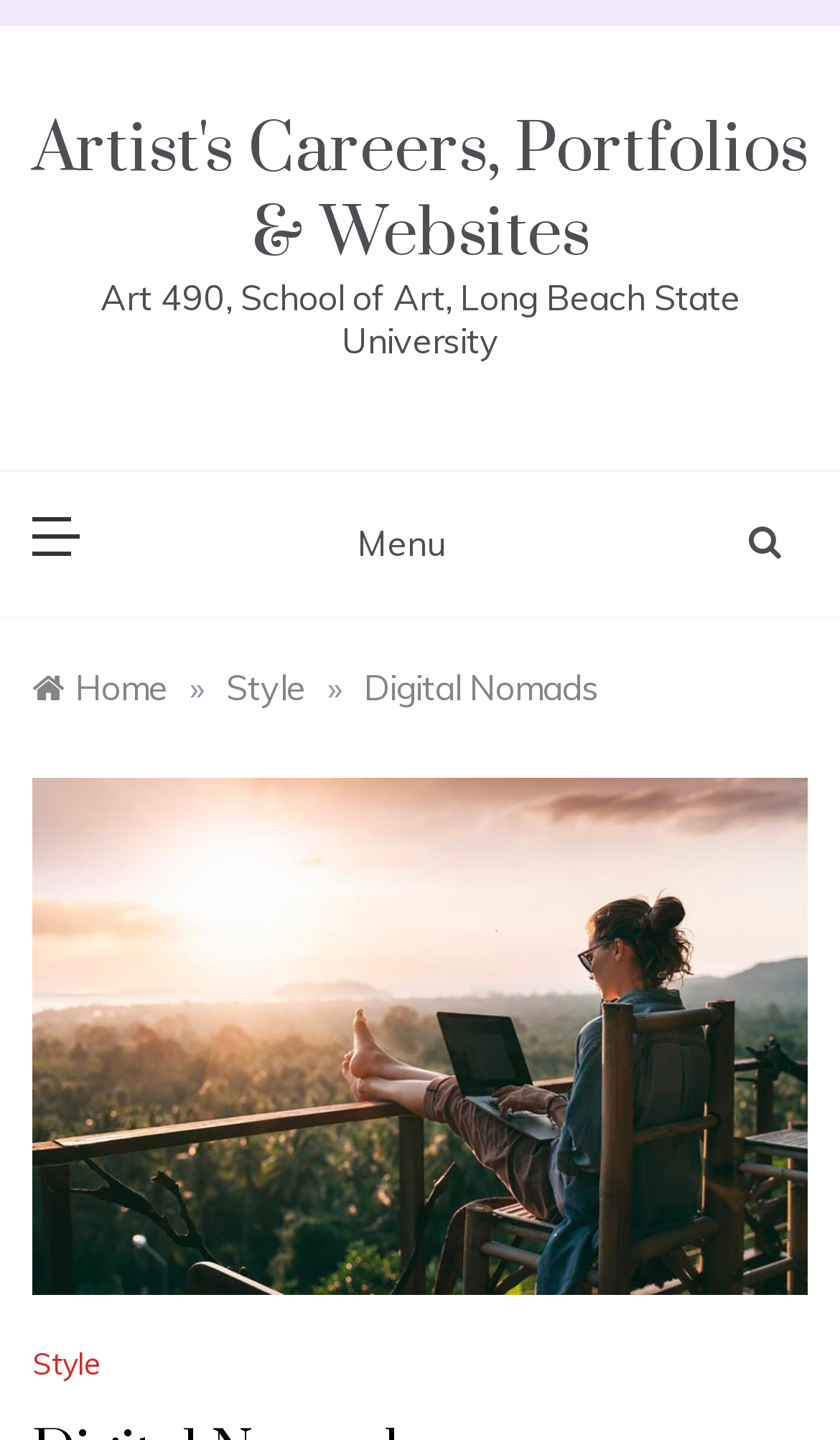What is the text of the button at the top left corner?
Look at the image and answer the question using a single word or phrase.

Menu